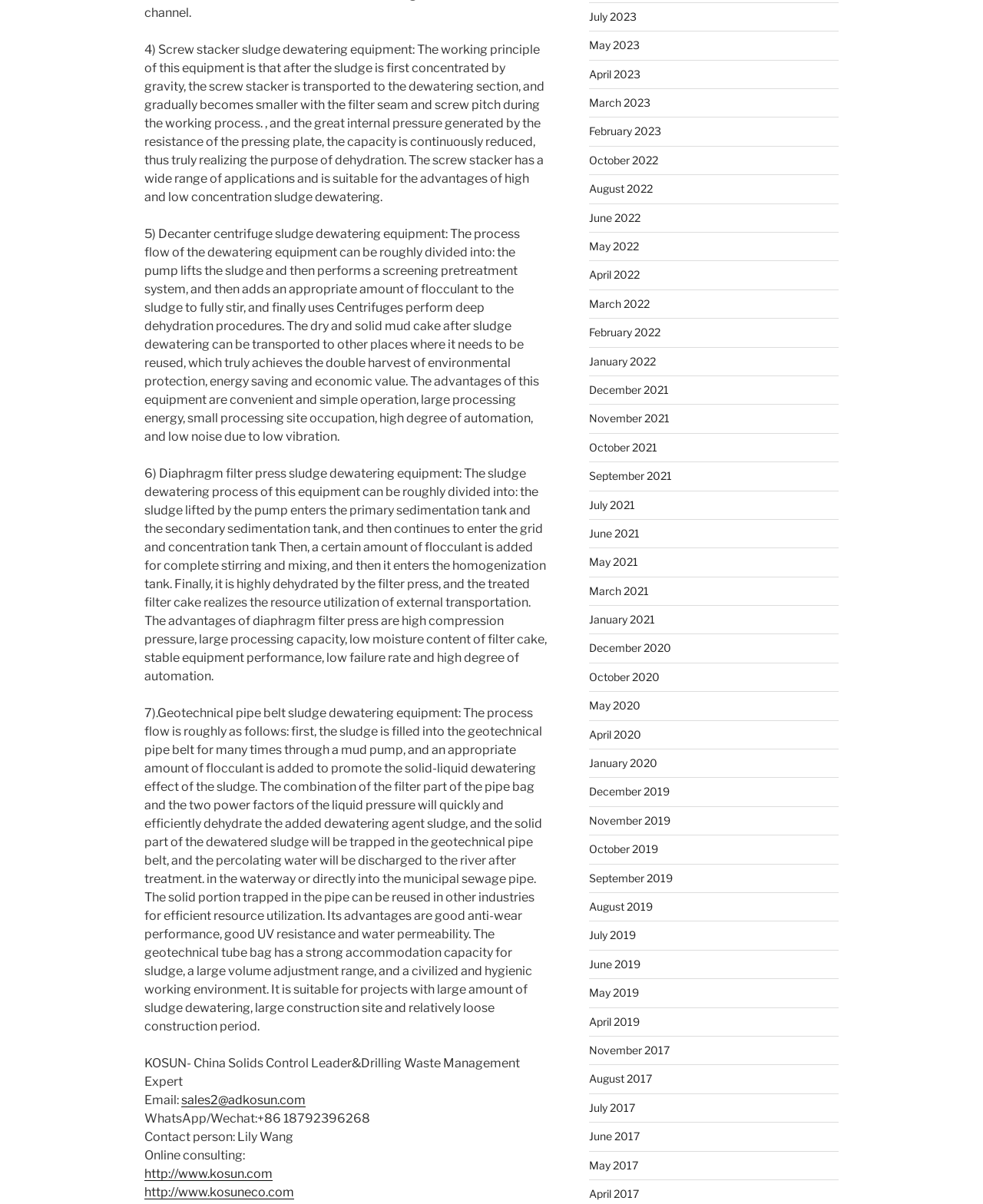Determine the bounding box coordinates of the clickable region to follow the instruction: "Visit the website".

[0.147, 0.969, 0.277, 0.981]